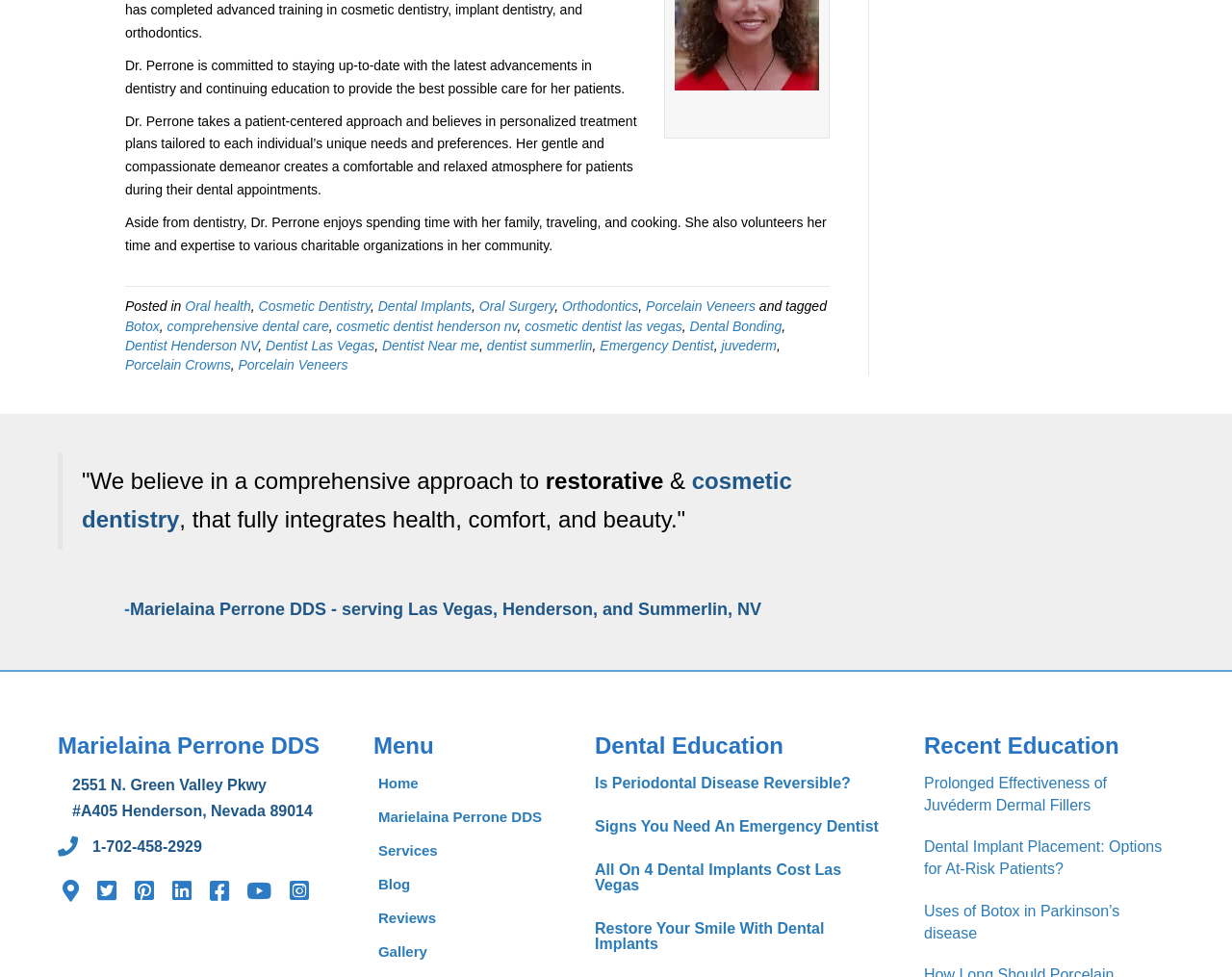Determine the bounding box coordinates of the clickable region to carry out the instruction: "Click the link to learn about Oral health".

[0.15, 0.306, 0.204, 0.322]